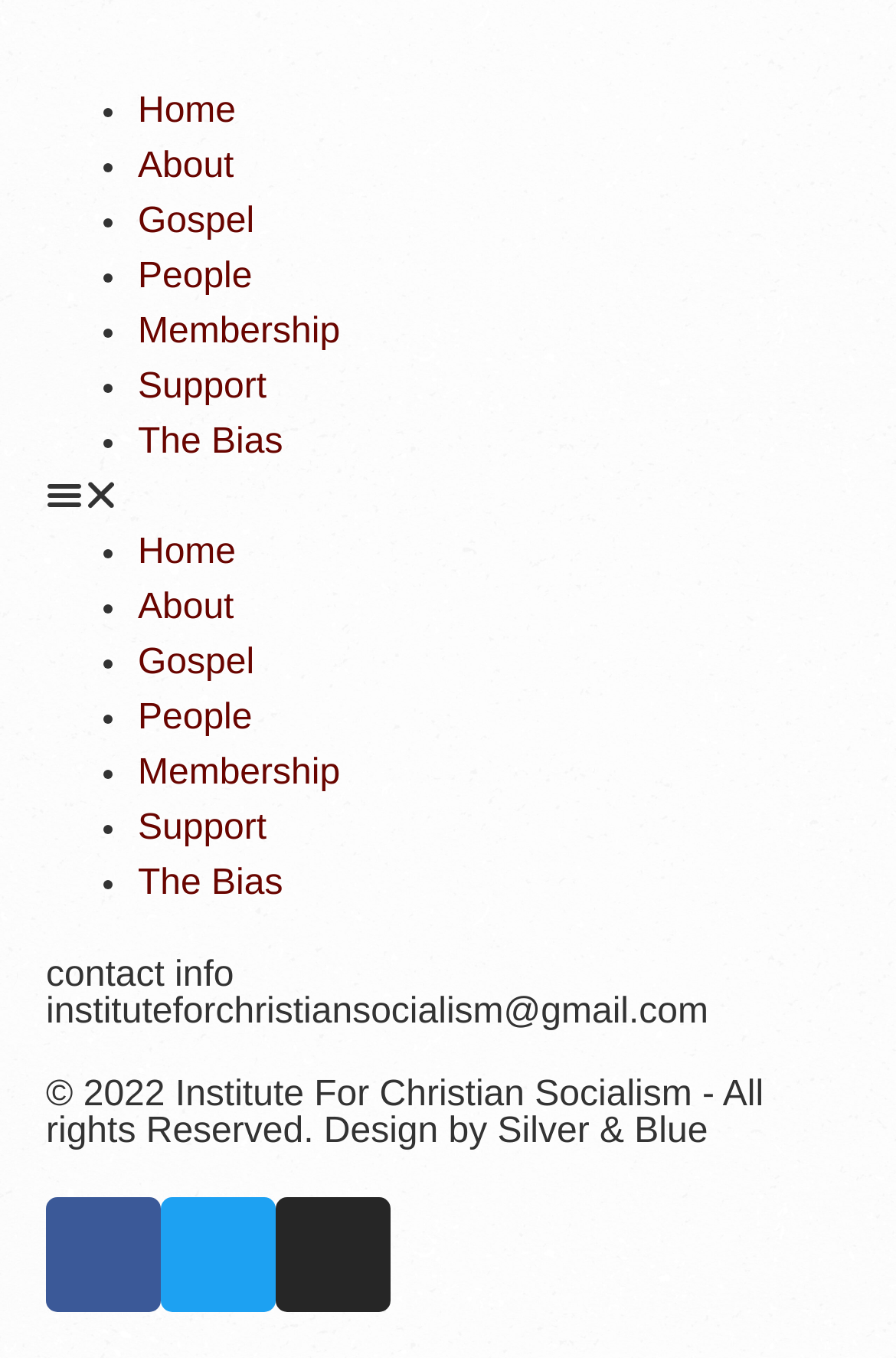Based on the description "Support", find the bounding box of the specified UI element.

[0.154, 0.595, 0.298, 0.624]